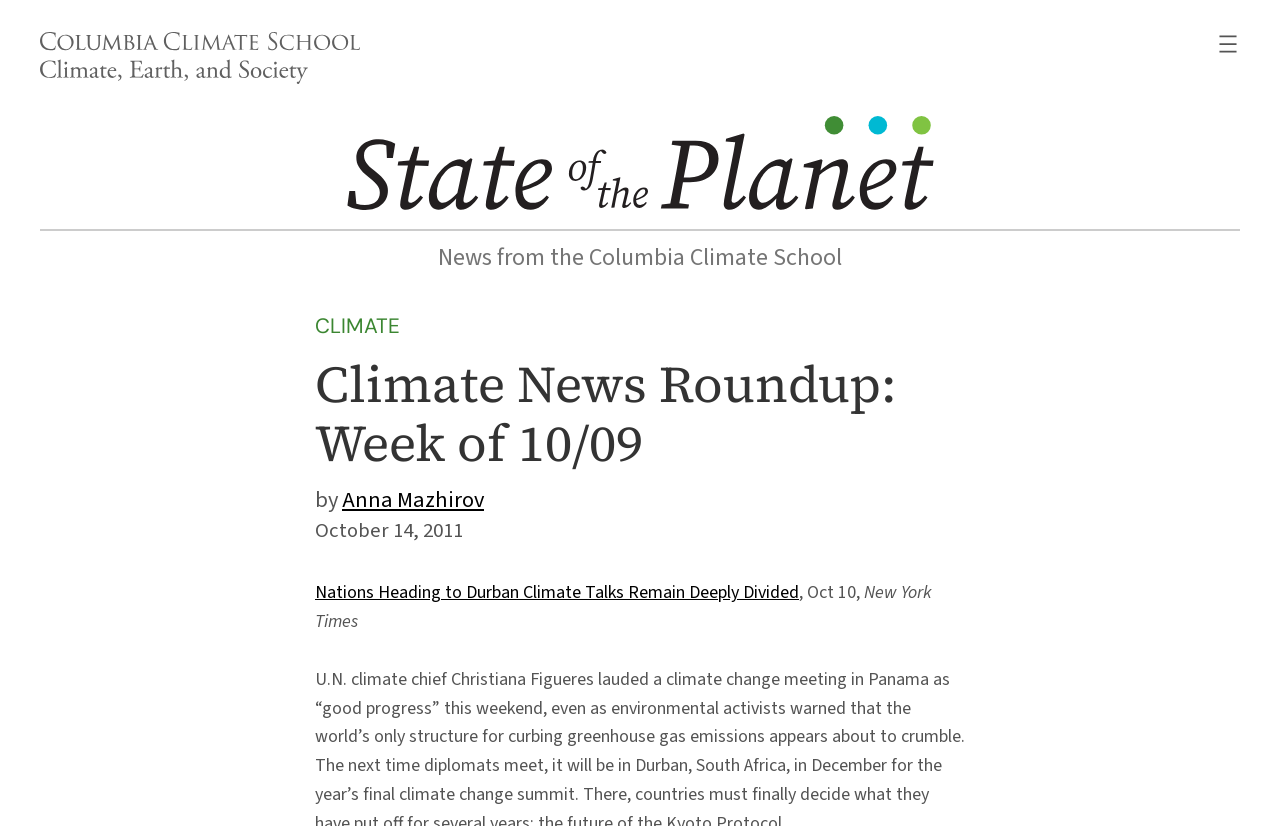Please find and generate the text of the main header of the webpage.

Climate News Roundup: Week of 10/09